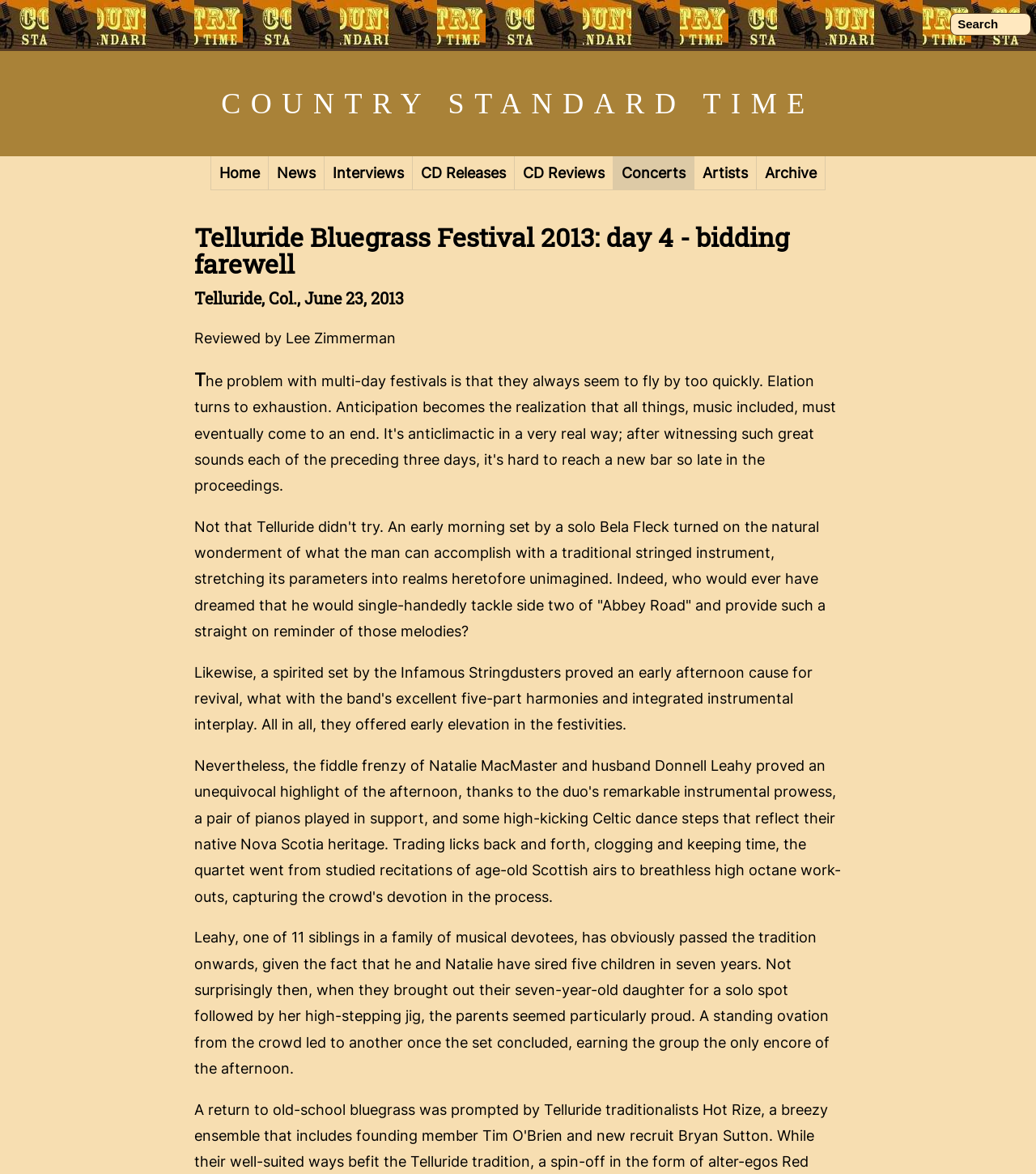Extract the bounding box coordinates for the UI element described by the text: "input value=" Search" name="q" value="Search"". The coordinates should be in the form of [left, top, right, bottom] with values between 0 and 1.

[0.917, 0.011, 0.995, 0.03]